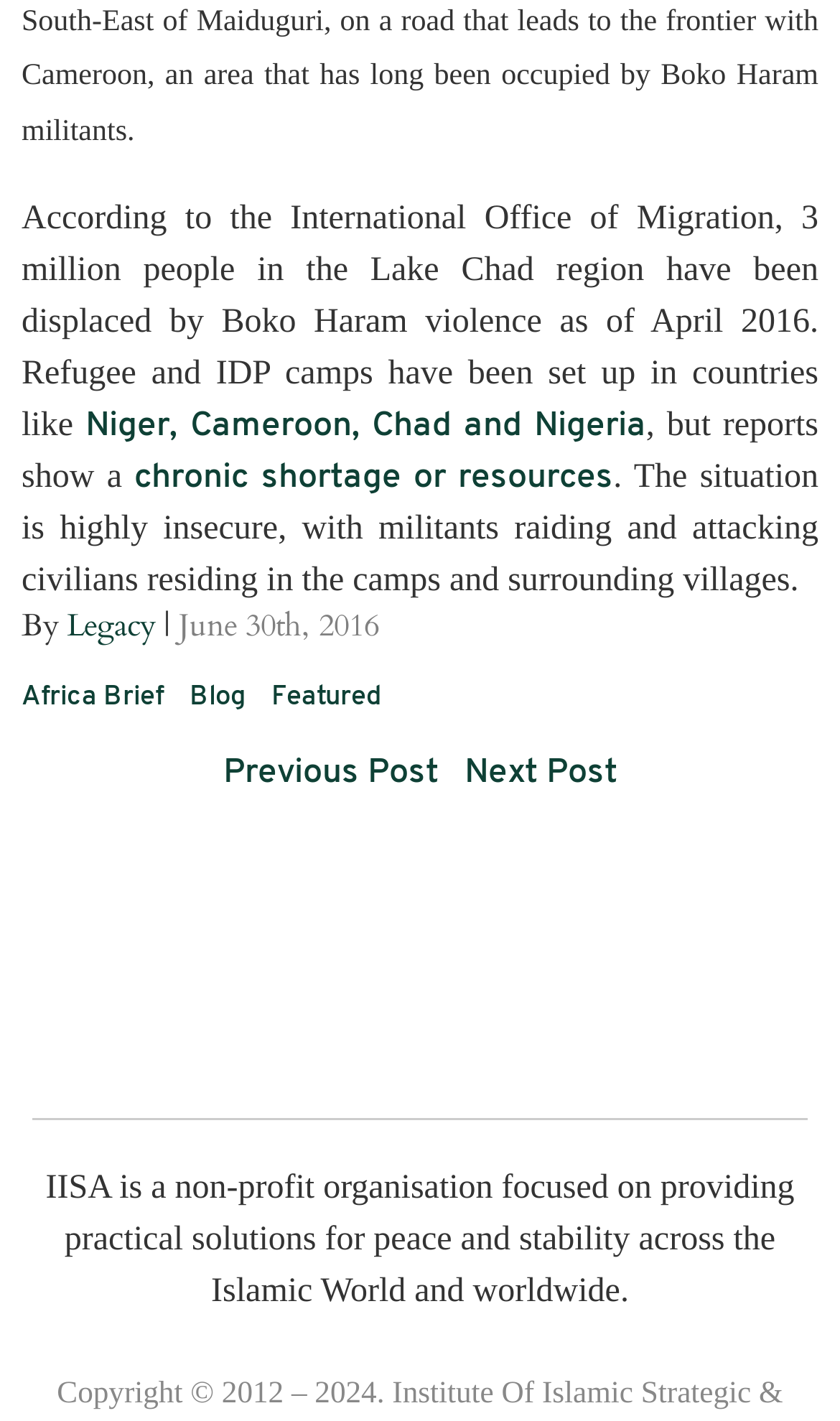Specify the bounding box coordinates for the region that must be clicked to perform the given instruction: "Click on the link to read more about Niger, Cameroon, Chad and Nigeria".

[0.087, 0.288, 0.769, 0.312]